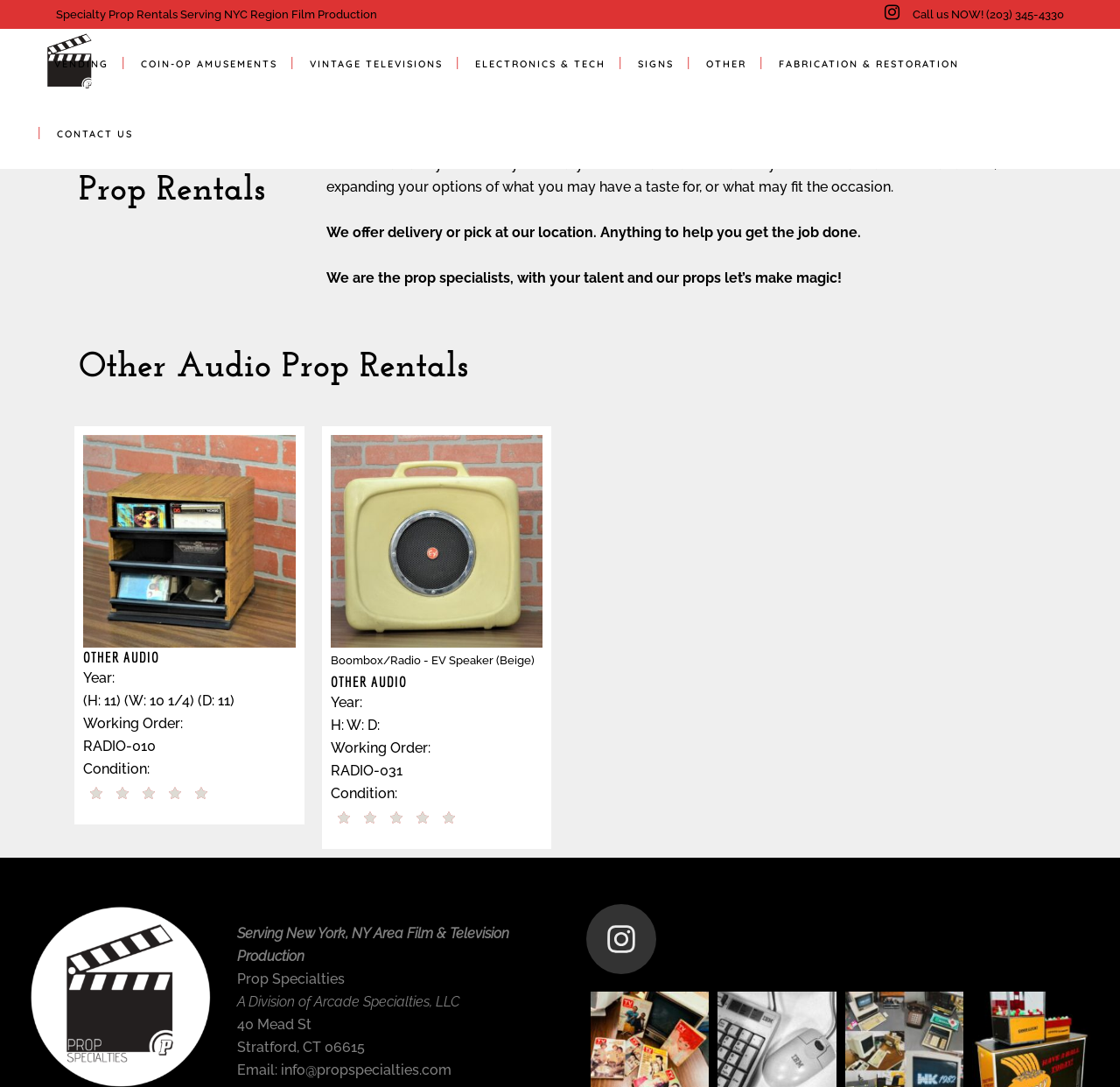Where is the prop rental location?
Based on the visual content, answer with a single word or a brief phrase.

Stratford, CT 06615